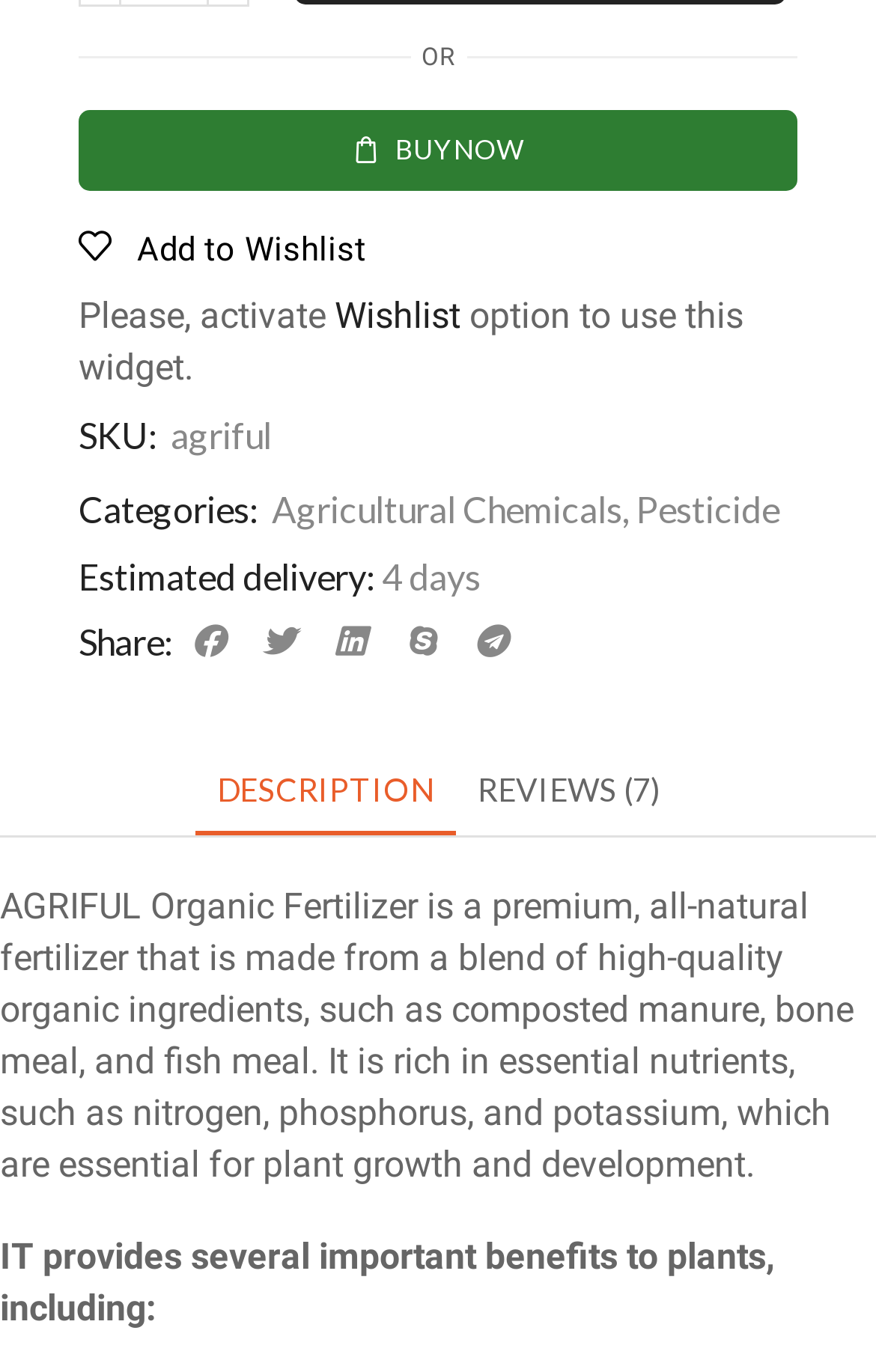Based on the element description "Buy now", predict the bounding box coordinates of the UI element.

[0.09, 0.08, 0.91, 0.14]